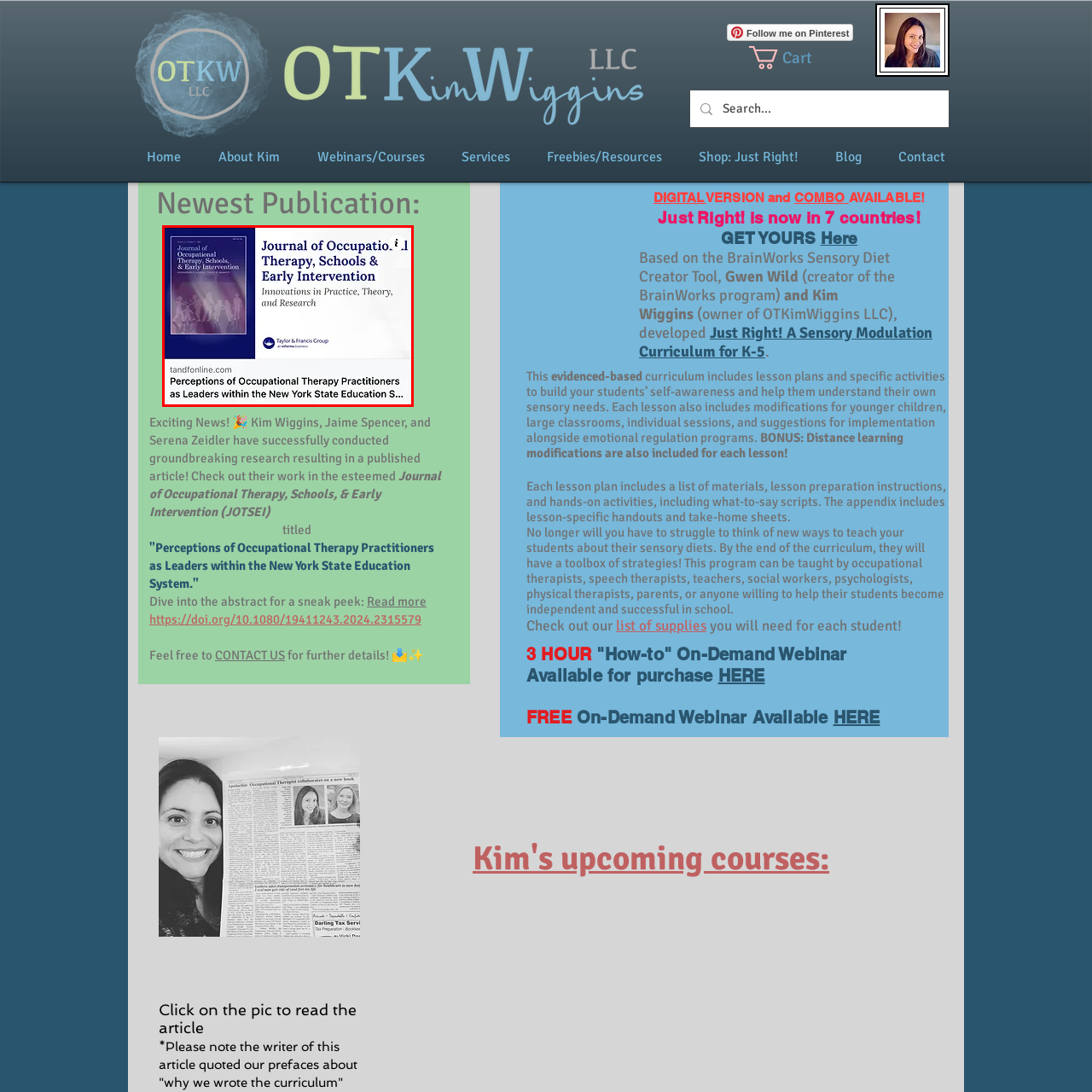Generate a thorough description of the part of the image enclosed by the red boundary.

The image displays the cover of the "Journal of Occupational Therapy, Schools & Early Intervention," highlighting the theme of innovations in practice, theory, and research. The journal features the article titled "Perceptions of Occupational Therapy Practitioners as Leaders within the New York State Education System," showcasing significant contributions from researchers Kim Wiggins, Jaime Spencer, and Serena Zeidler. The logo of the Taylor & Francis Group is prominently displayed, indicating the publisher's association with this important scholarly work. This journal serves as a vital resource for professionals in the field of occupational therapy and education, promoting insights and advancements that could influence future practices and policies.